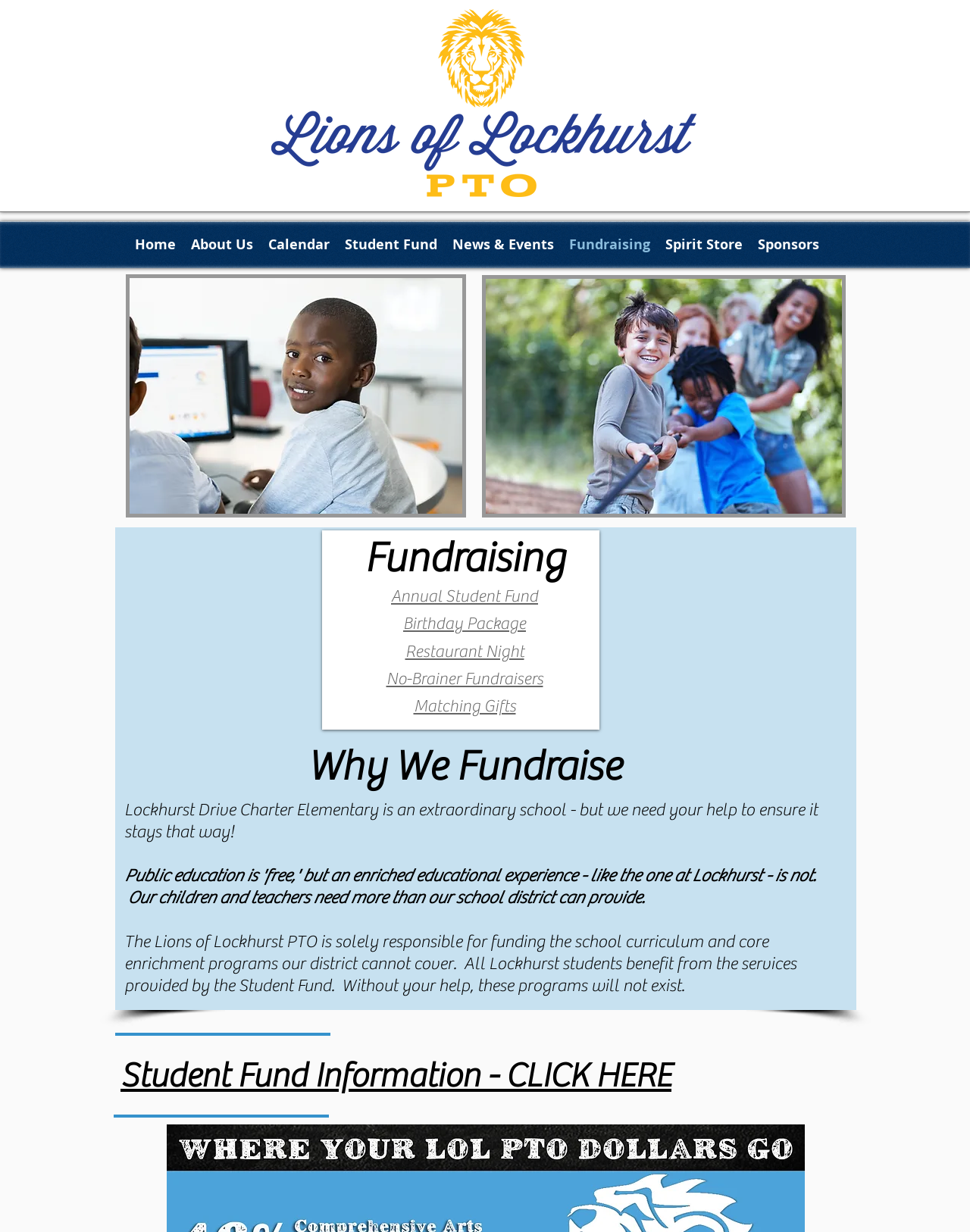Locate the bounding box coordinates of the element you need to click to accomplish the task described by this instruction: "Get Student Fund Information".

[0.124, 0.855, 0.692, 0.889]